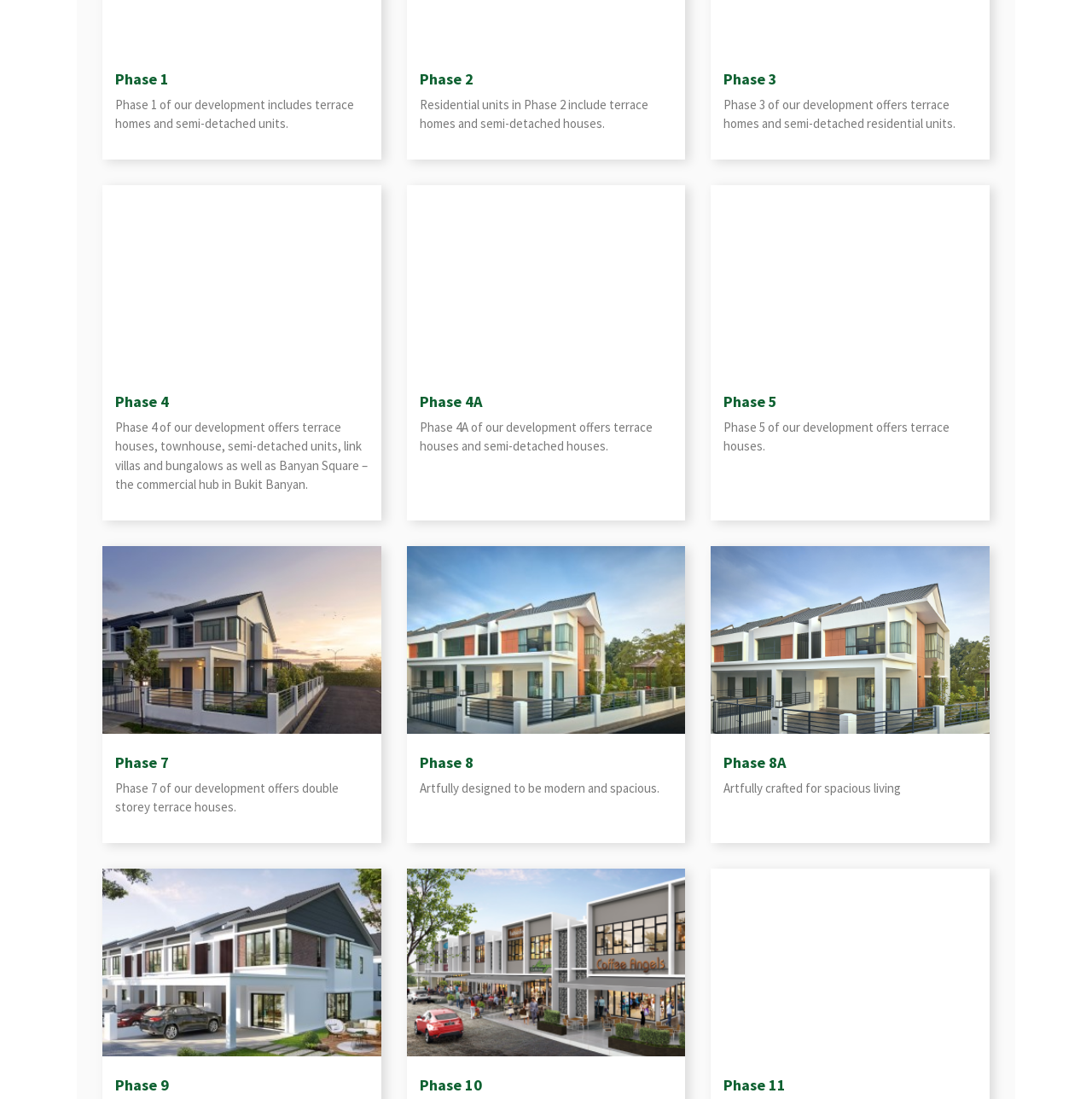Determine the bounding box coordinates for the element that should be clicked to follow this instruction: "Click Phase 1". The coordinates should be given as four float numbers between 0 and 1, in the format [left, top, right, bottom].

[0.105, 0.063, 0.337, 0.081]